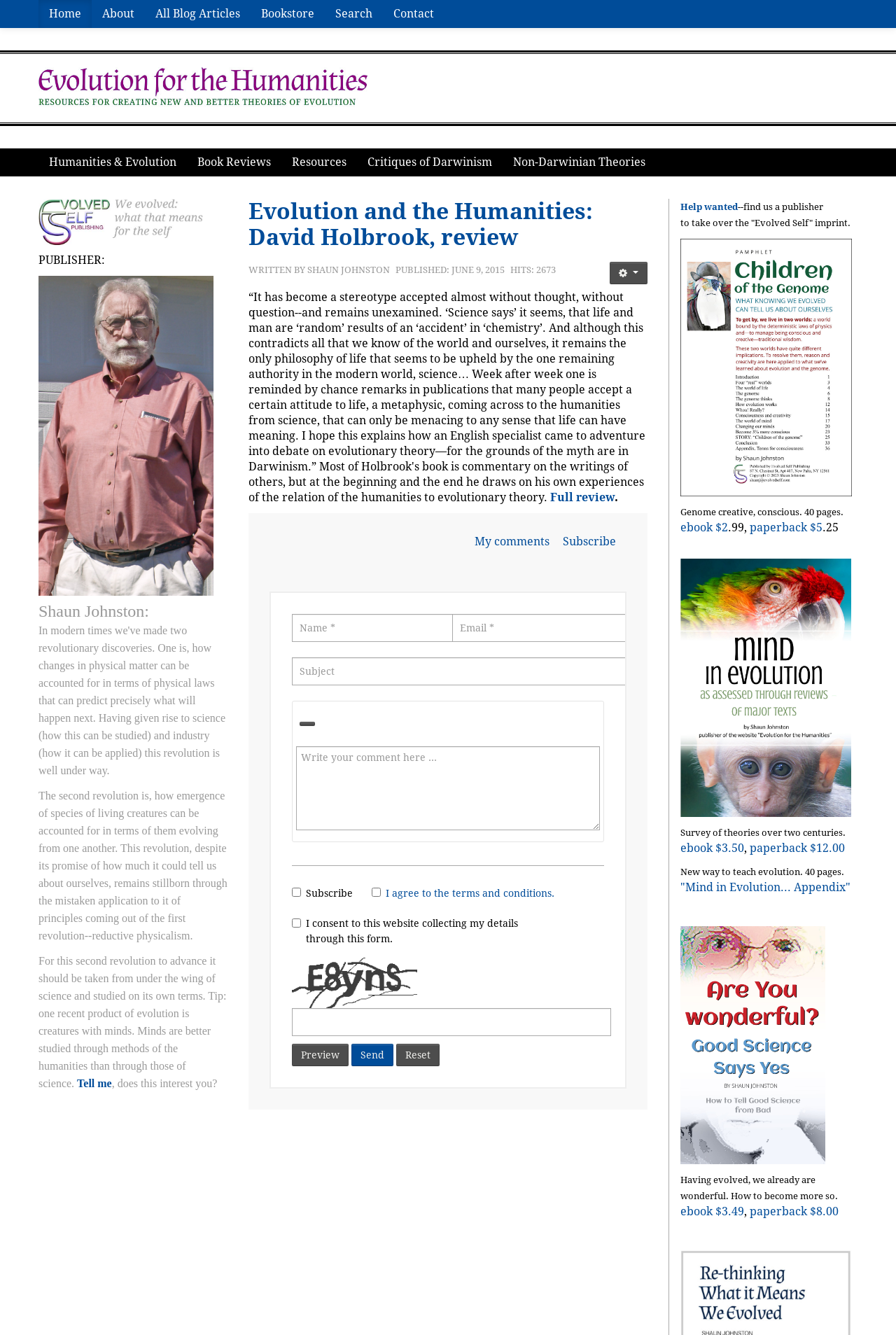Determine the bounding box coordinates for the clickable element required to fulfill the instruction: "Click on the 'Full review' link". Provide the coordinates as four float numbers between 0 and 1, i.e., [left, top, right, bottom].

[0.614, 0.368, 0.686, 0.378]